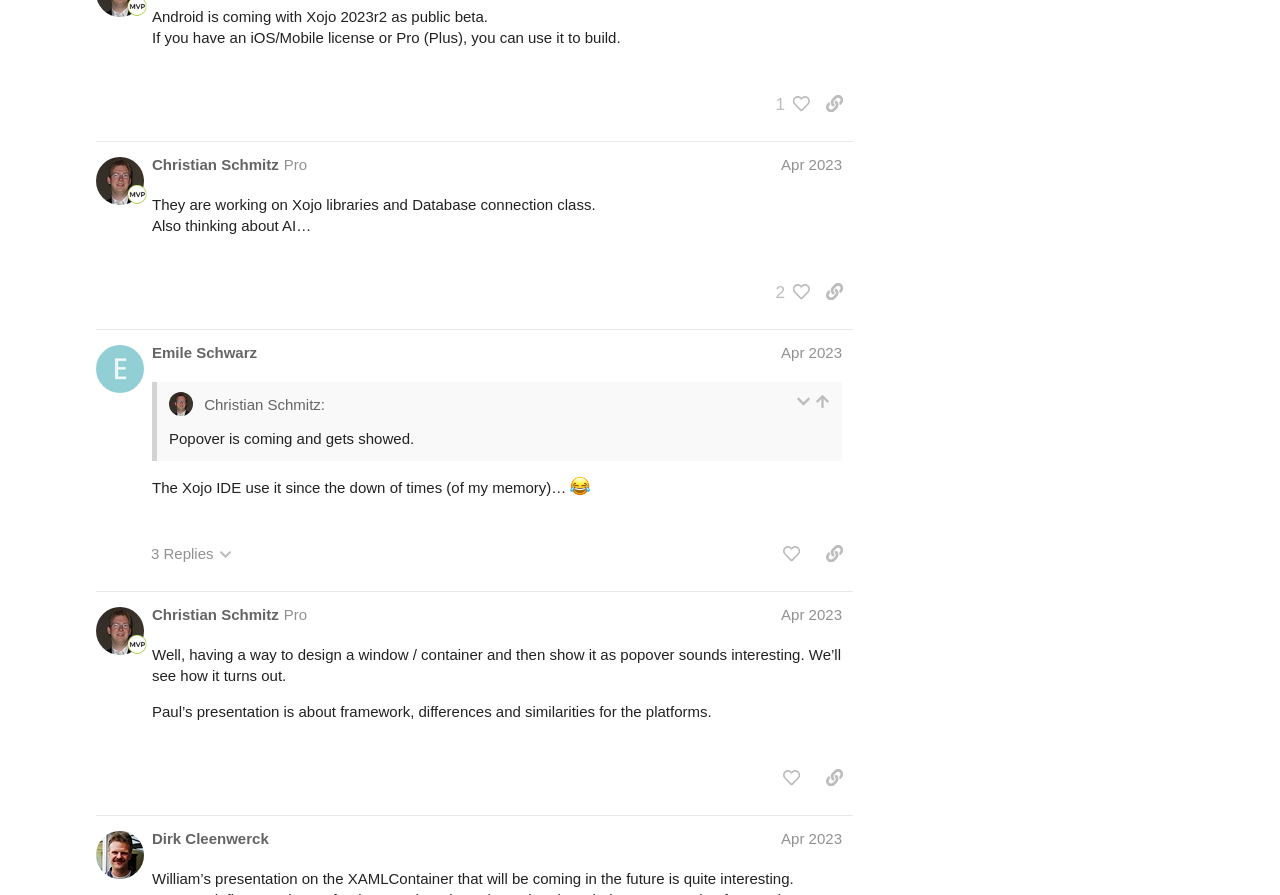Could you locate the bounding box coordinates for the section that should be clicked to accomplish this task: "view topic".

[0.075, 0.697, 0.829, 0.762]